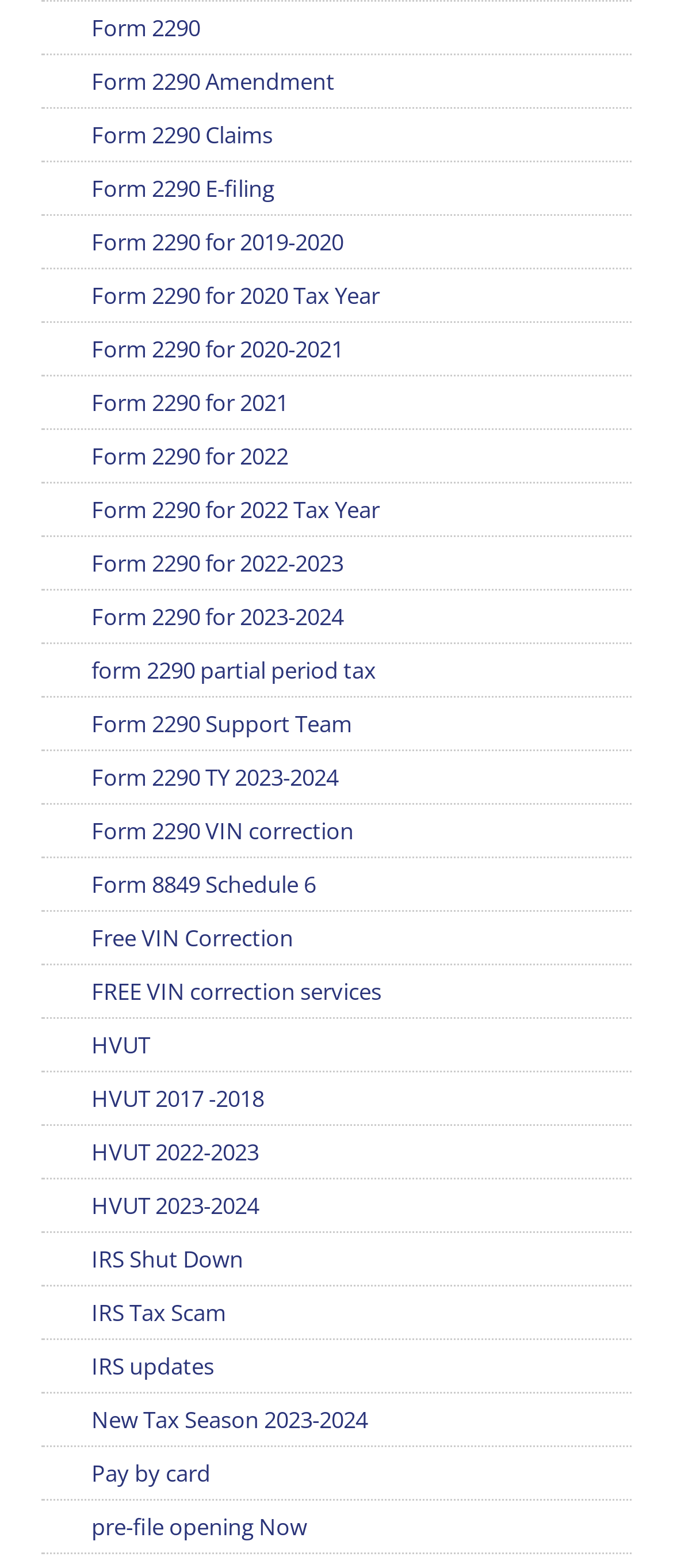Identify the bounding box coordinates of the specific part of the webpage to click to complete this instruction: "Get support from Form 2290 Support Team".

[0.062, 0.445, 0.523, 0.478]